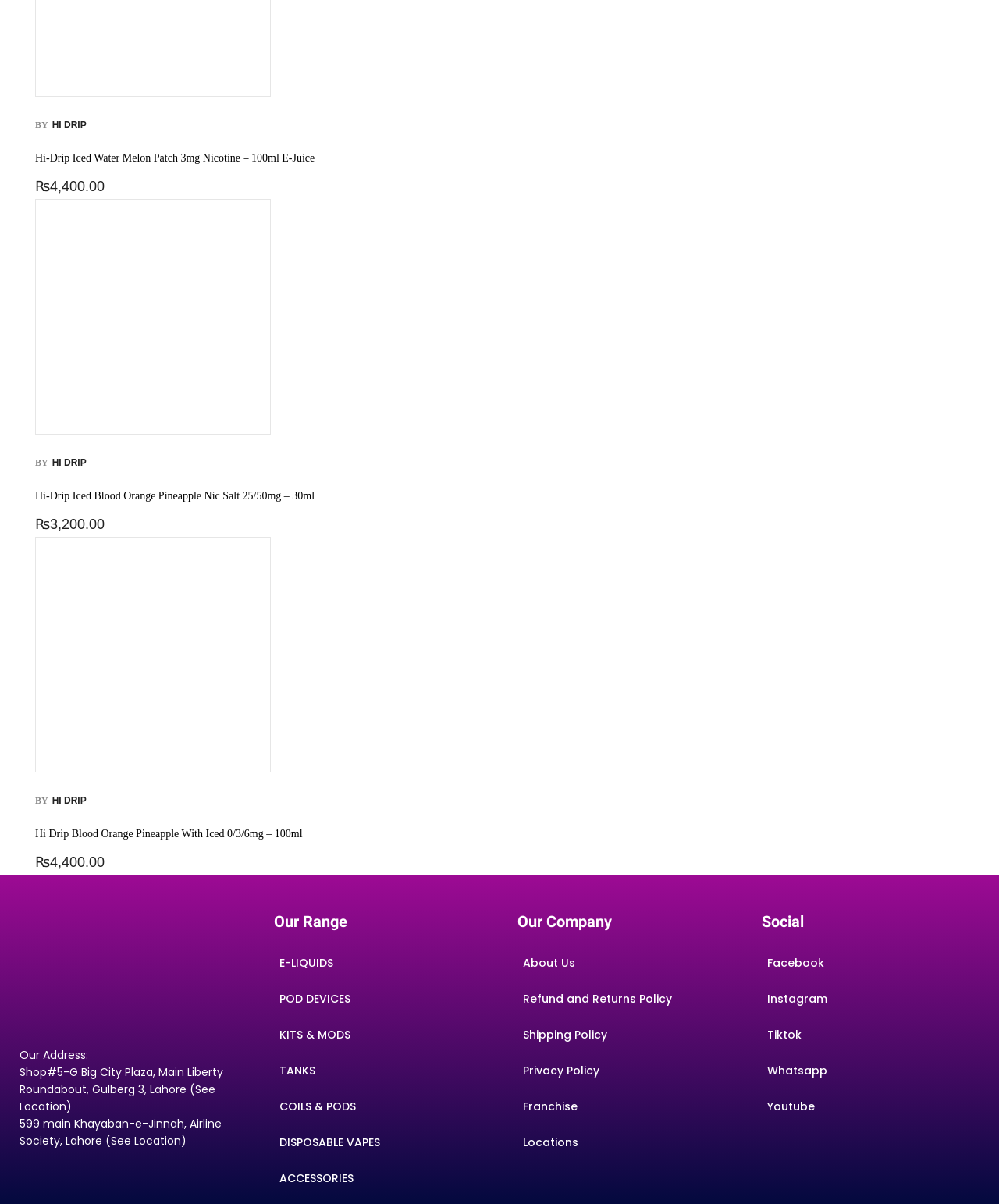What is the price of Hi-Drip Iced Water Melon Patch 3mg Nicotine – 100ml E-Juice?
Refer to the image and provide a one-word or short phrase answer.

₨4,400.00